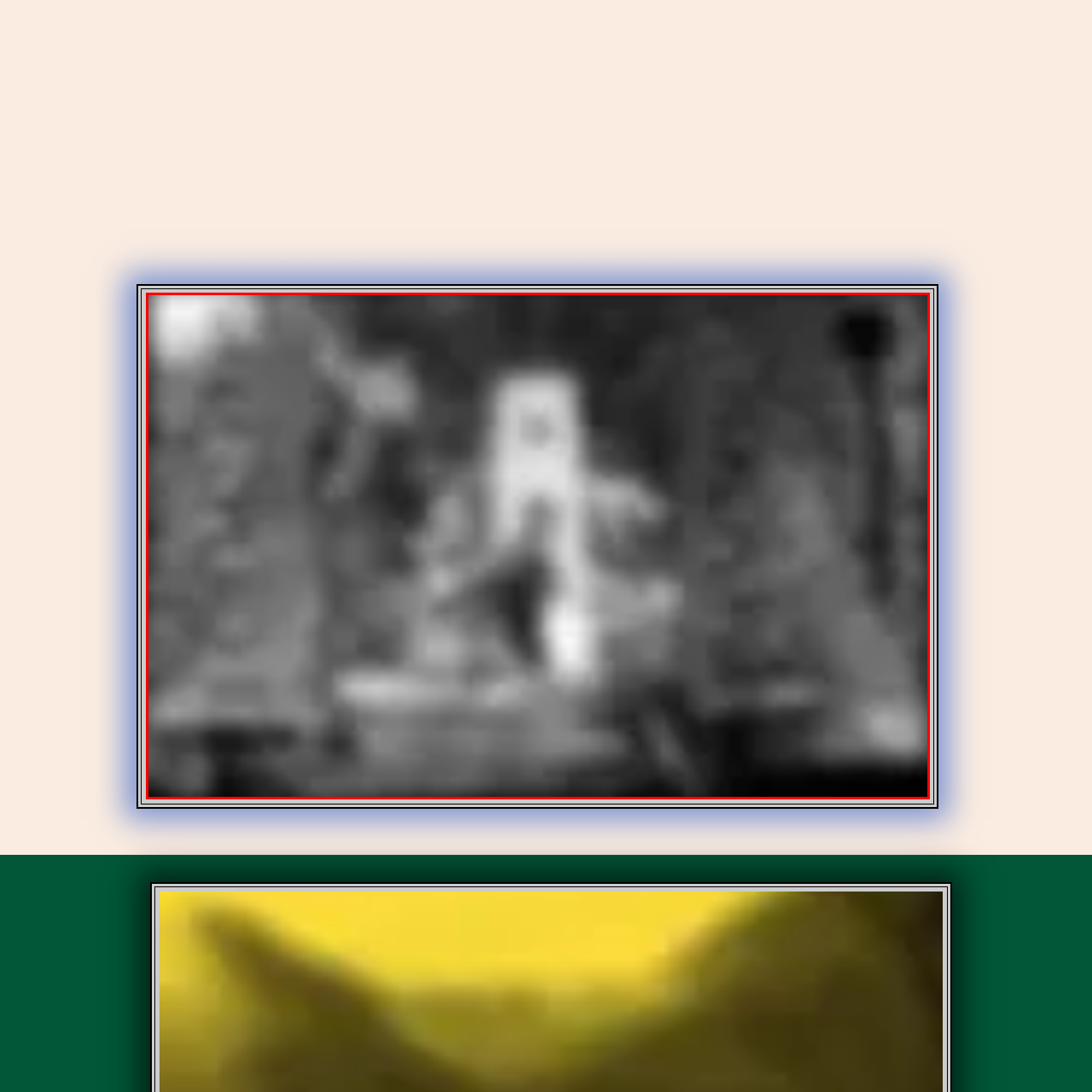Offer a detailed account of what is shown inside the red bounding box.

The image depicts a significant moment associated with the release of a stamp commemorating the maquis of the Dam of the Eagle. In this striking scene, individuals are seen engaged in activities that reflect their dedication to a project that has experienced several setbacks. The project, initiated by the Municipality of Soursac and Haute Corrèze Community in 2018, symbolizes hope and perseverance as it moves into the phases of realization and fundraising. The background hints at the ongoing restoration efforts of the Viaduct, which the local community hopes will rekindle interest and support, enabling the Gare Musée des Tournadoux to finally come to fruition. The atmosphere is filled with a sense of optimism and collective effort as they come together for this important cause.